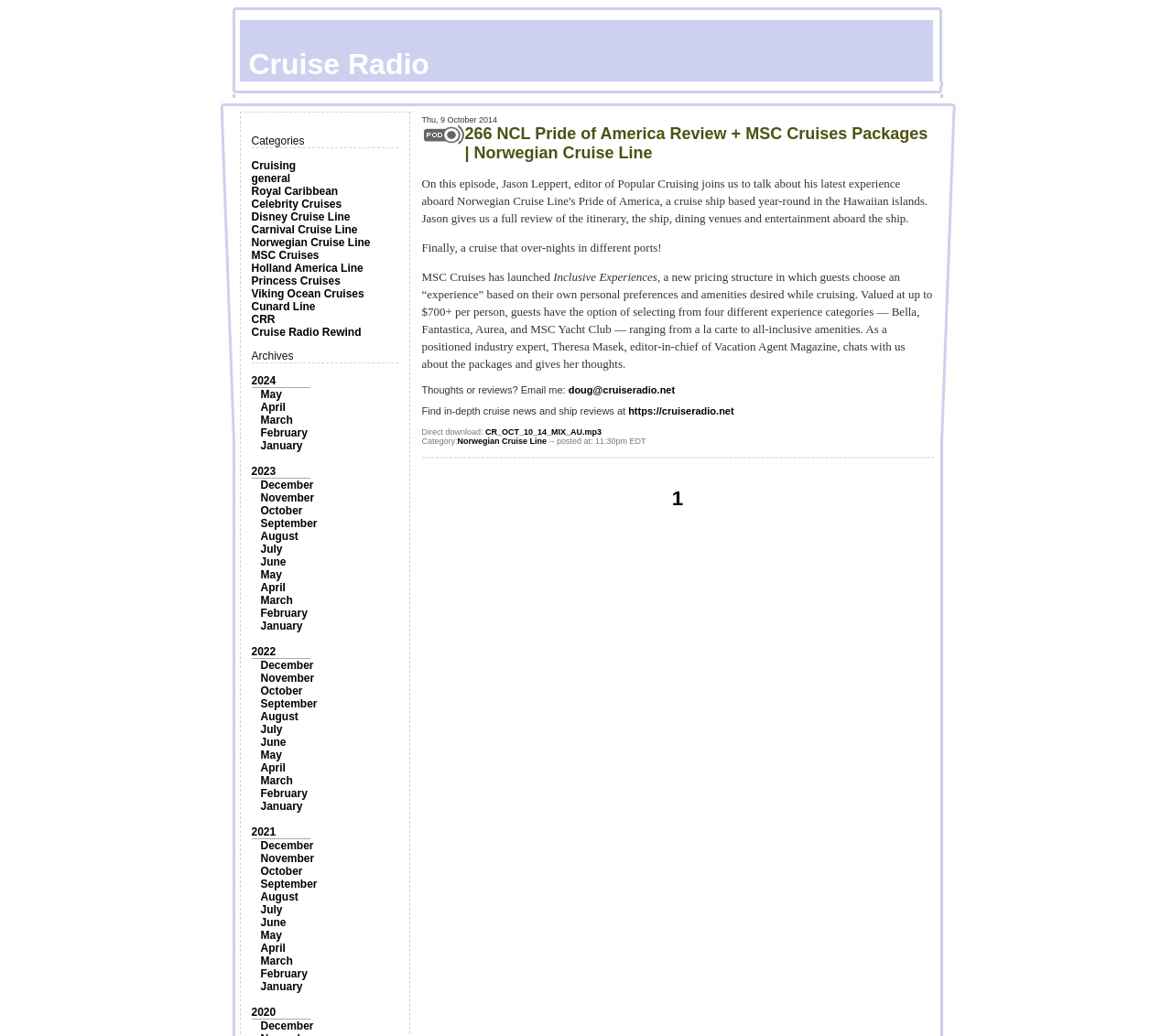Please identify the bounding box coordinates of the element's region that I should click in order to complete the following instruction: "Read the article about 'NCL Pride of America Review + MSC Cruises Packages'". The bounding box coordinates consist of four float numbers between 0 and 1, i.e., [left, top, right, bottom].

[0.396, 0.12, 0.792, 0.156]